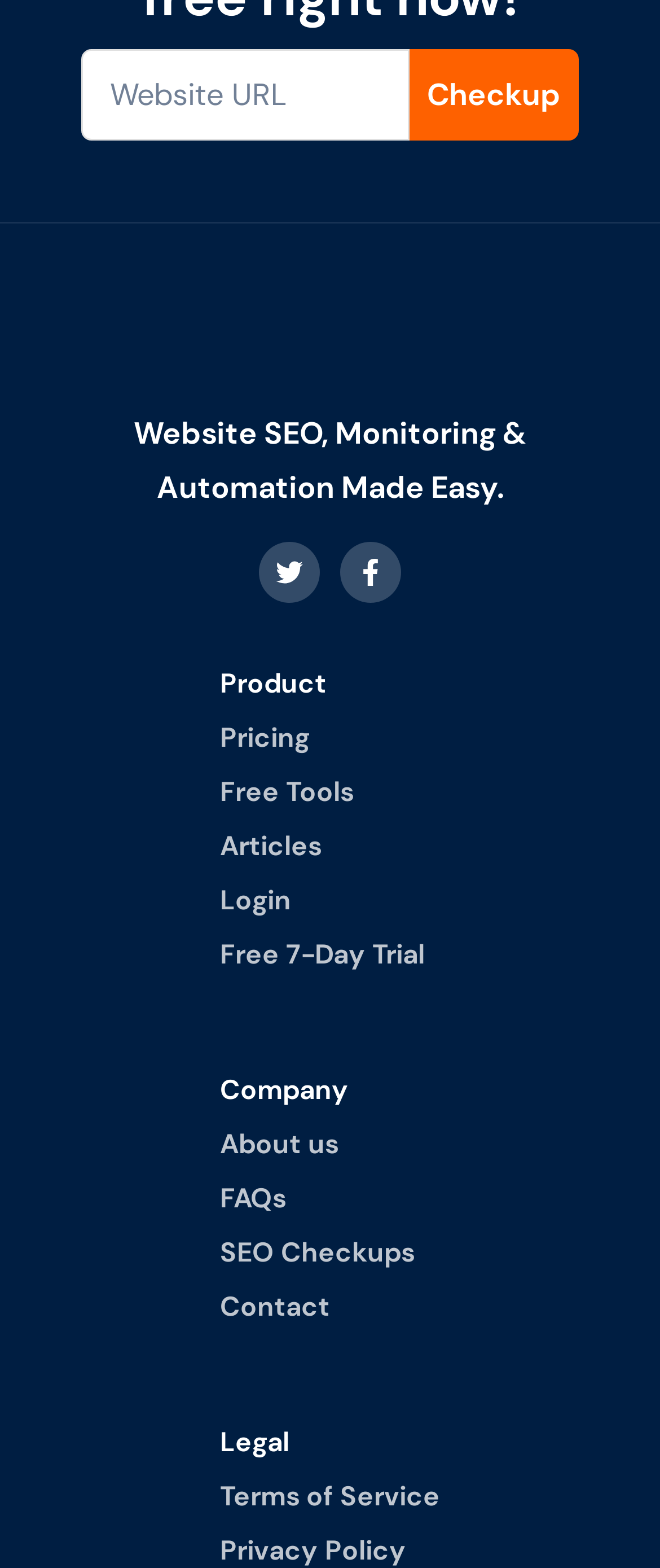What is the purpose of this website?
Relying on the image, give a concise answer in one word or a brief phrase.

SEO monitoring and automation